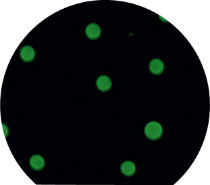Provide a brief response in the form of a single word or phrase:
What is the purpose of the microbeads?

Quality control checks